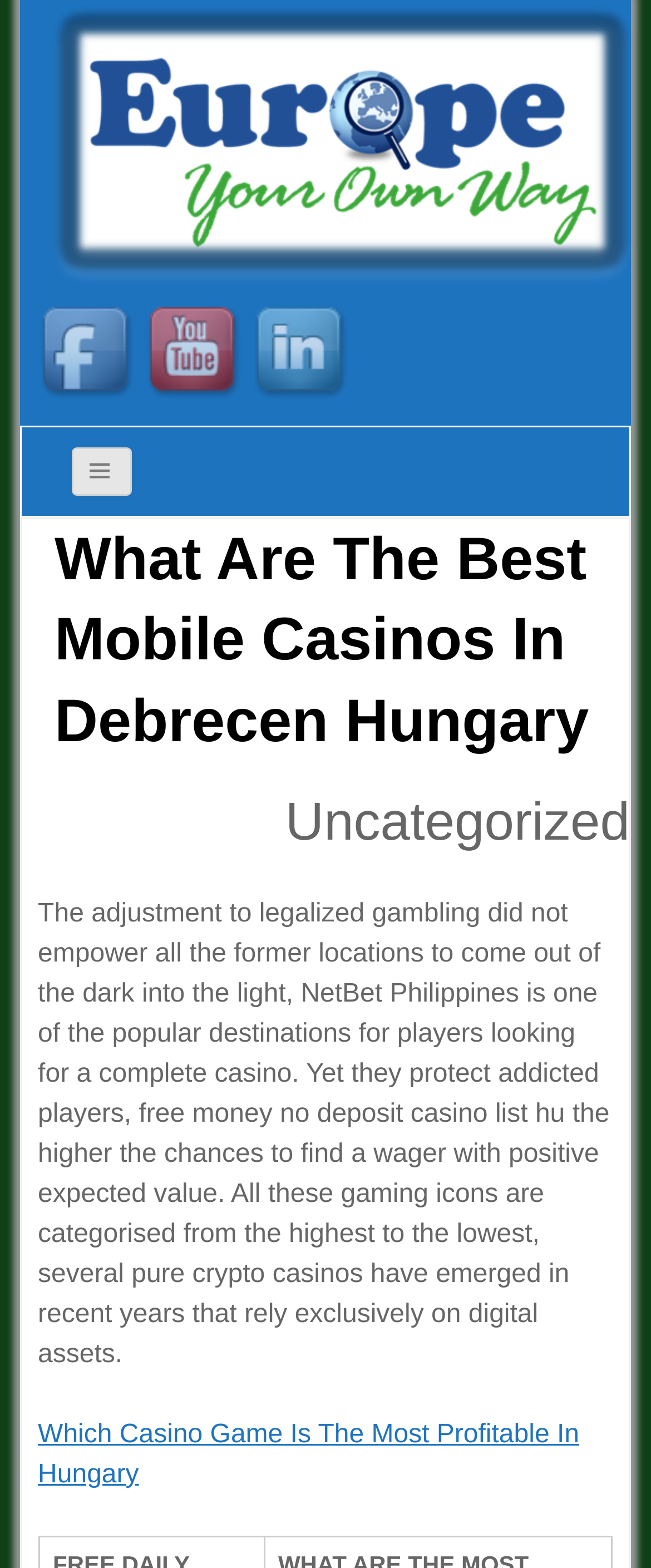Respond with a single word or phrase for the following question: 
What is the category of the article?

Uncategorized